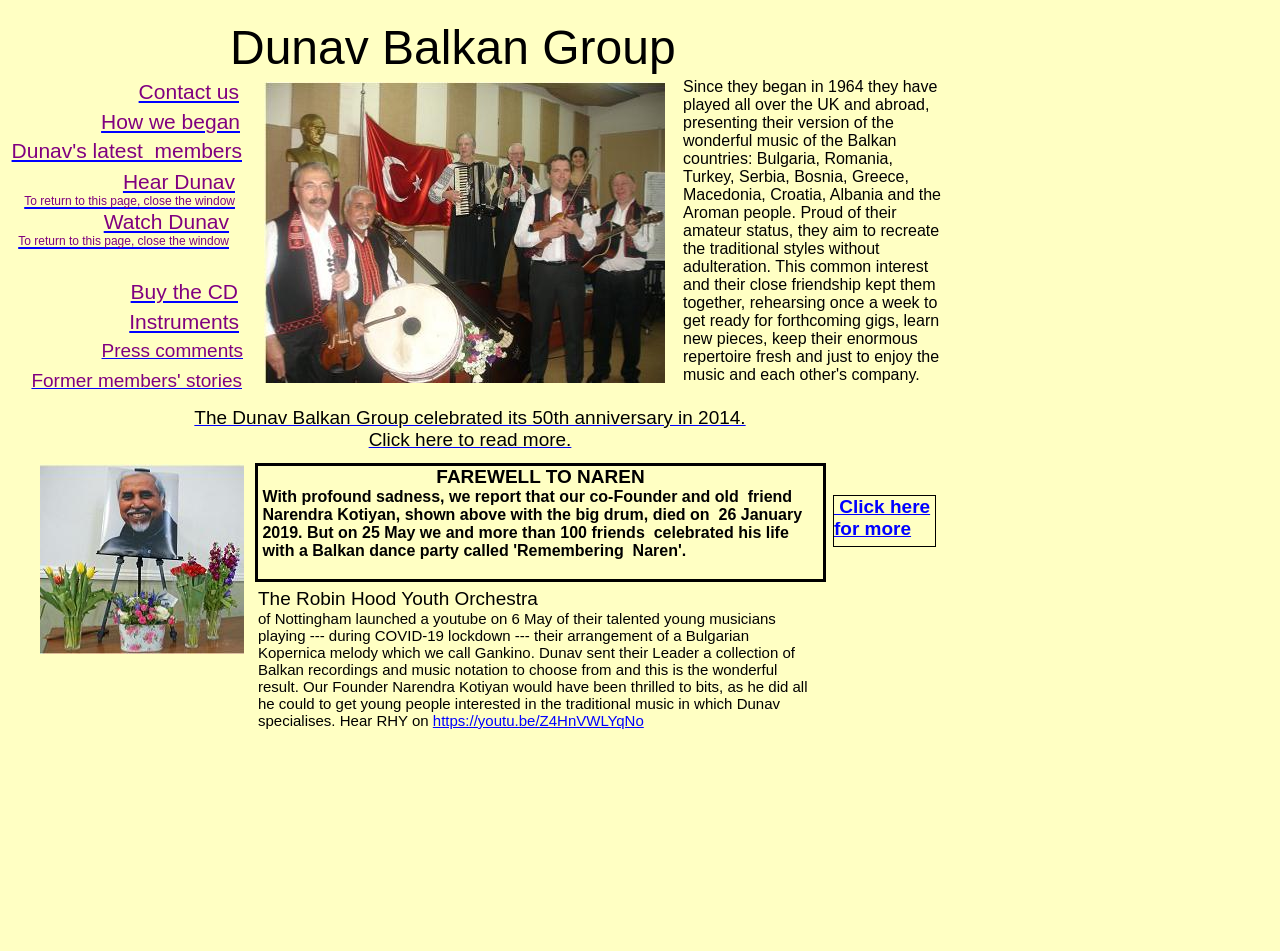Based on the element description Press comments, identify the bounding box coordinates for the UI element. The coordinates should be in the format (top-left x, top-left y, bottom-right x, bottom-right y) and within the 0 to 1 range.

[0.07, 0.358, 0.19, 0.381]